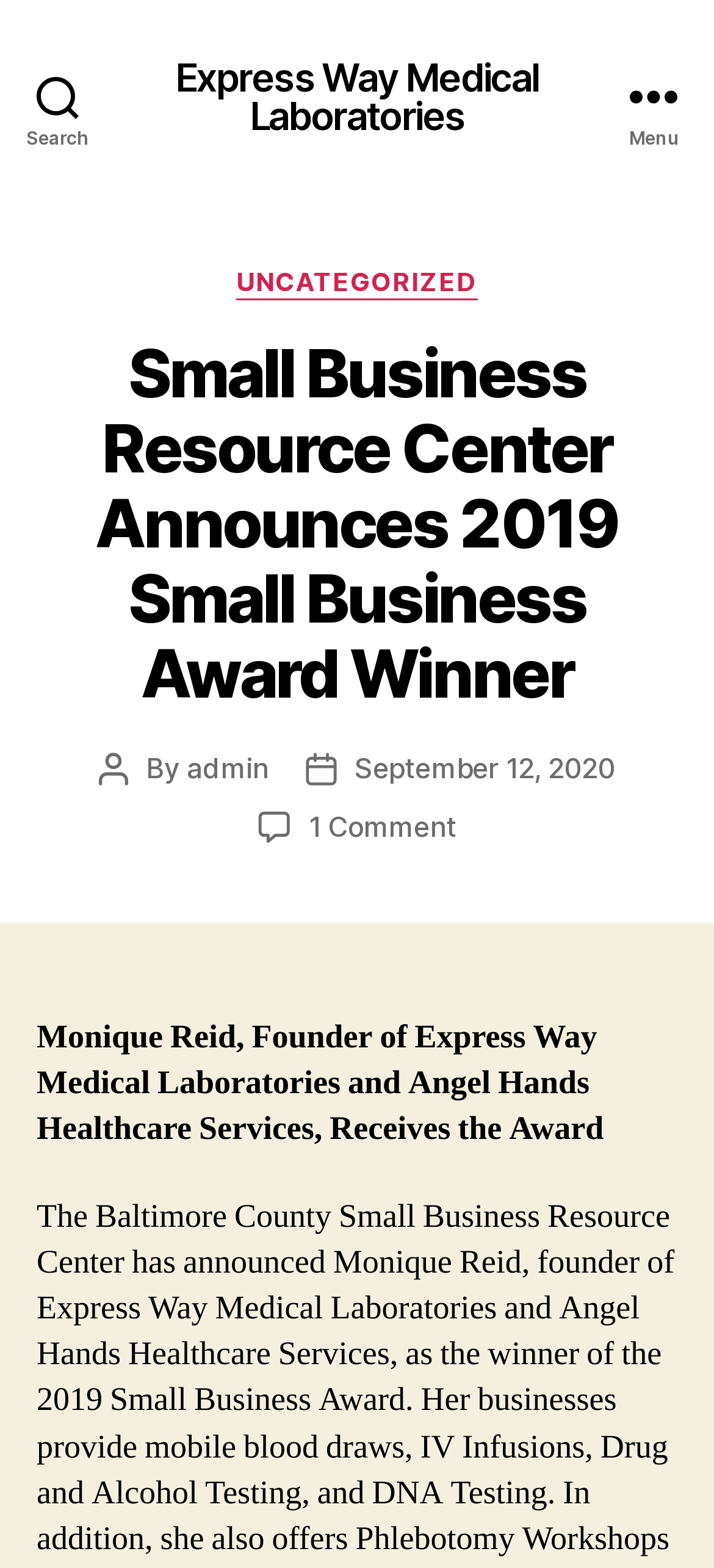Who is the author of the article?
Answer the question in as much detail as possible.

I found the answer by looking at the link 'admin' which is a child element of the header and is labeled as 'Post author'.